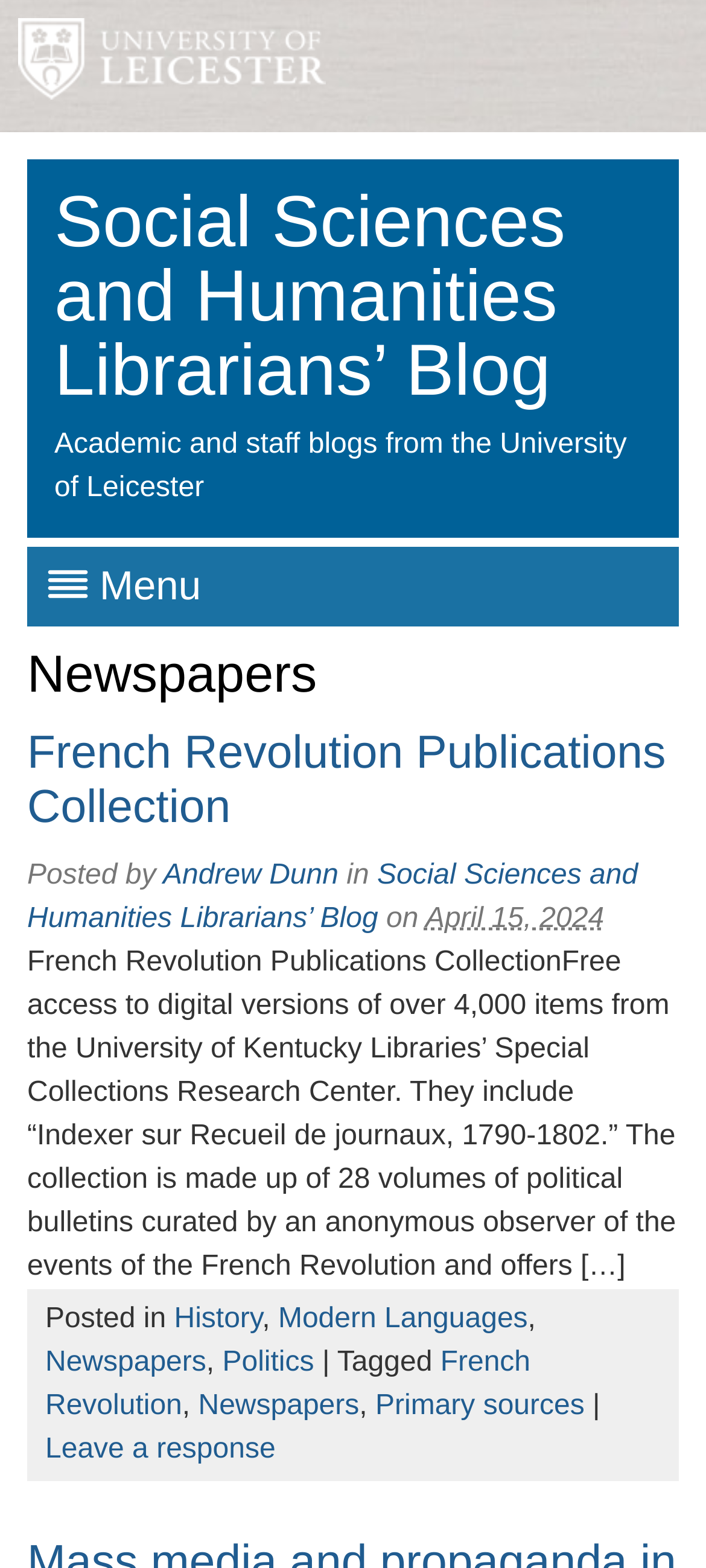What is the name of the blog?
Answer the question with detailed information derived from the image.

The answer can be found by looking at the link element with the text 'Social Sciences and Humanities Librarians’ Blog' which suggests that the webpage is part of this blog.